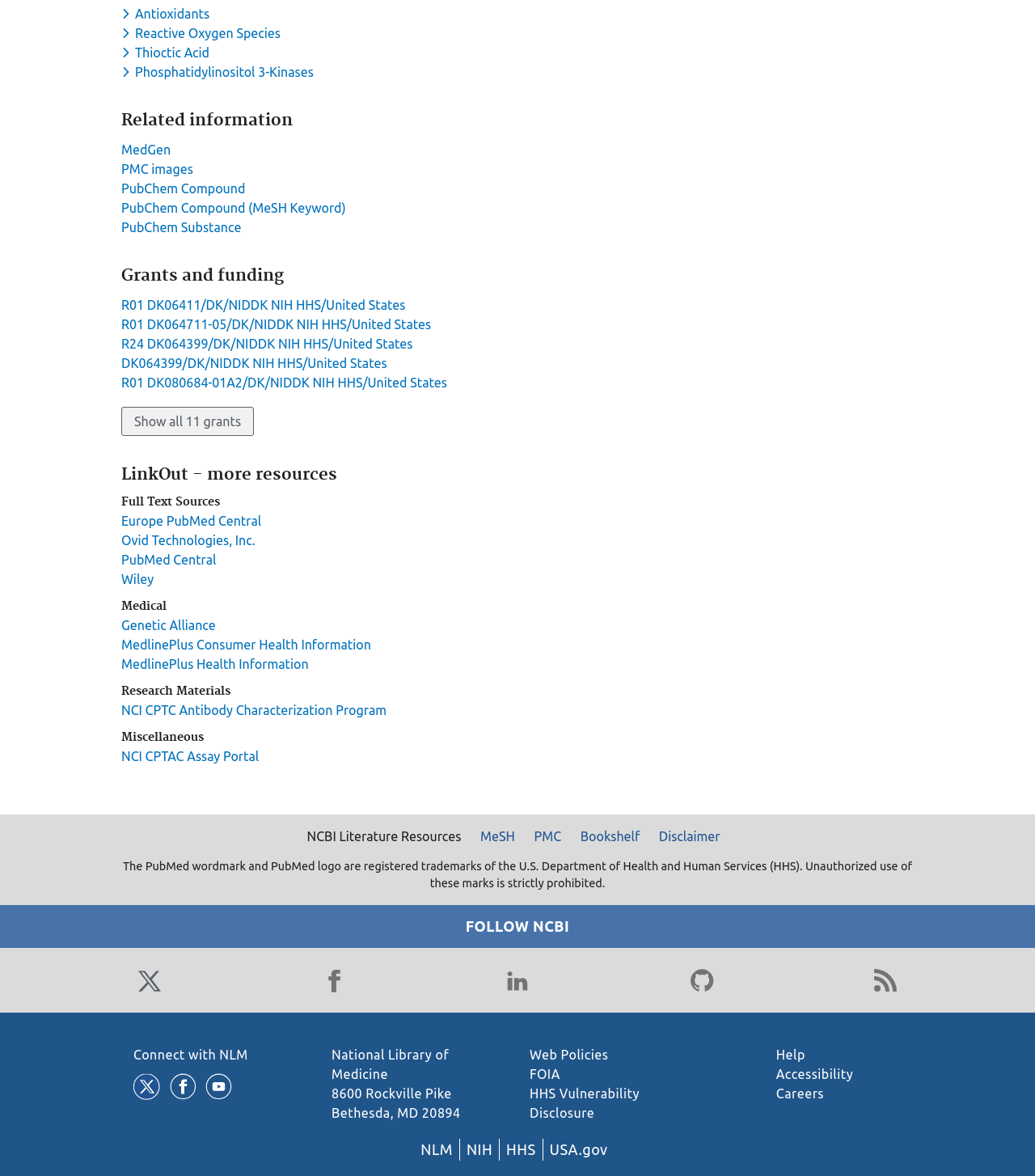What is the purpose of the 'Toggle dropdown menu for keyword Antioxidants' button?
Please look at the screenshot and answer using one word or phrase.

To show related information